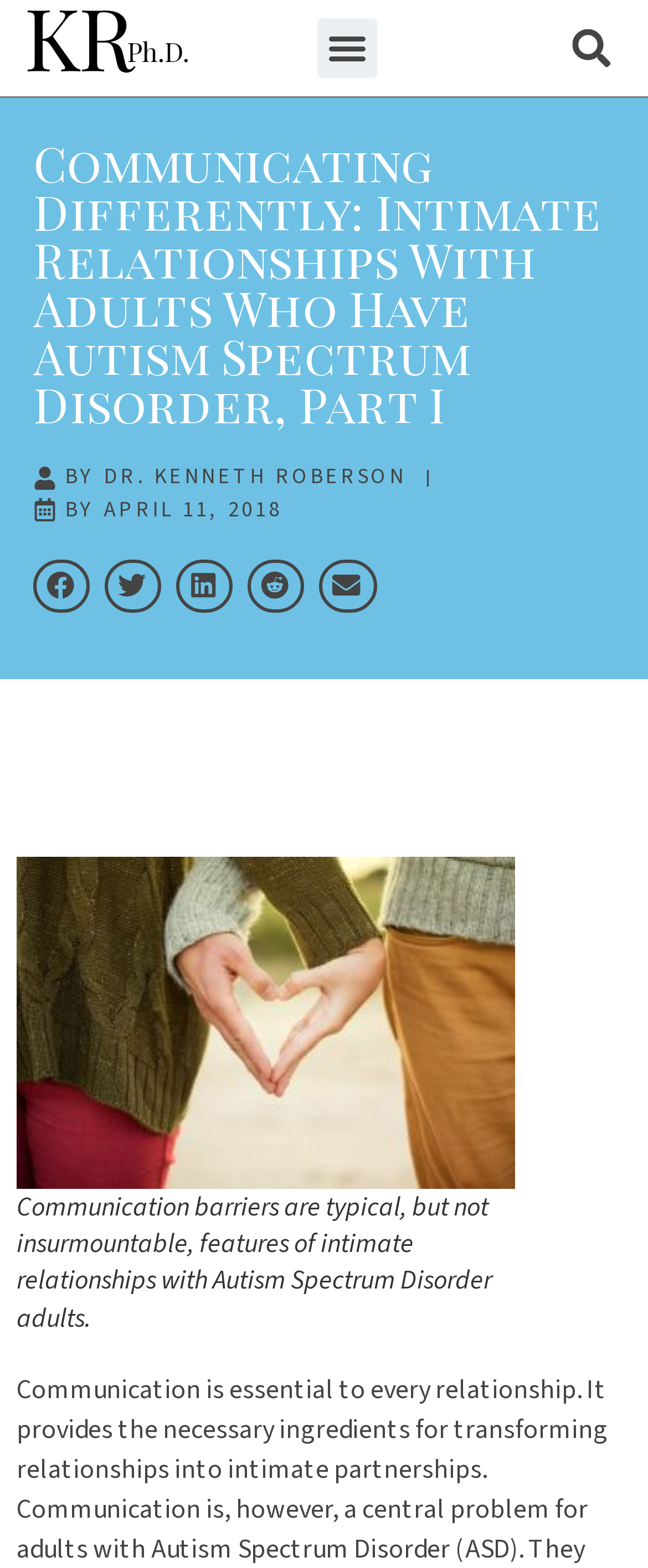Specify the bounding box coordinates of the element's area that should be clicked to execute the given instruction: "View the image of couple hands". The coordinates should be four float numbers between 0 and 1, i.e., [left, top, right, bottom].

[0.026, 0.546, 0.795, 0.758]